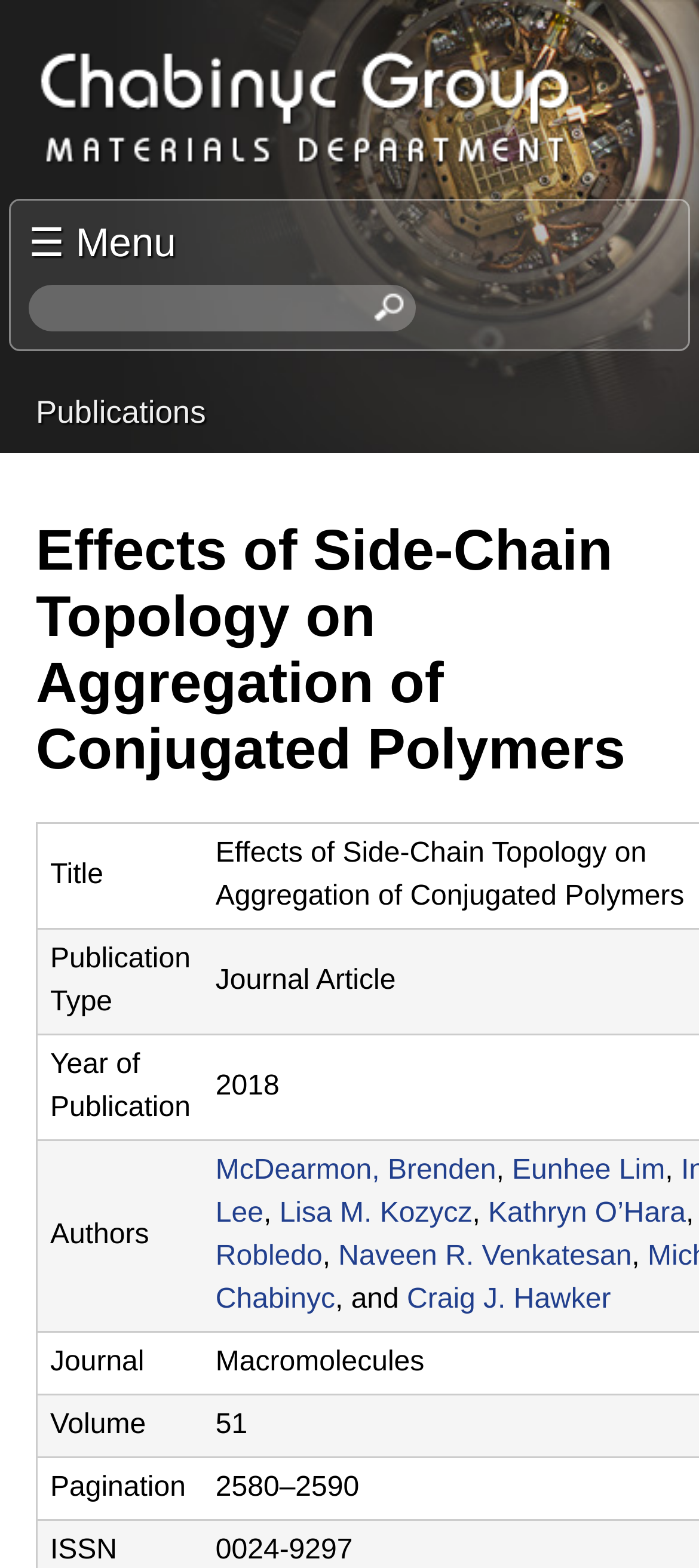Is there a menu on this webpage?
Kindly answer the question with as much detail as you can.

I found a heading '☰ Menu' and a link '☰ Menu' next to it, which suggests that there is a menu on this webpage.